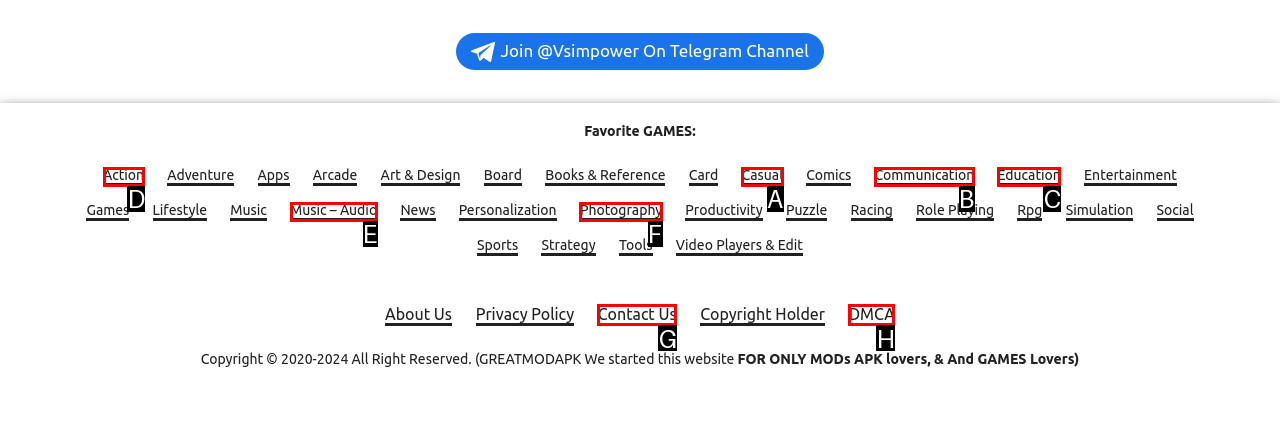Indicate the HTML element that should be clicked to perform the task: Click on the 'Action' link Reply with the letter corresponding to the chosen option.

D